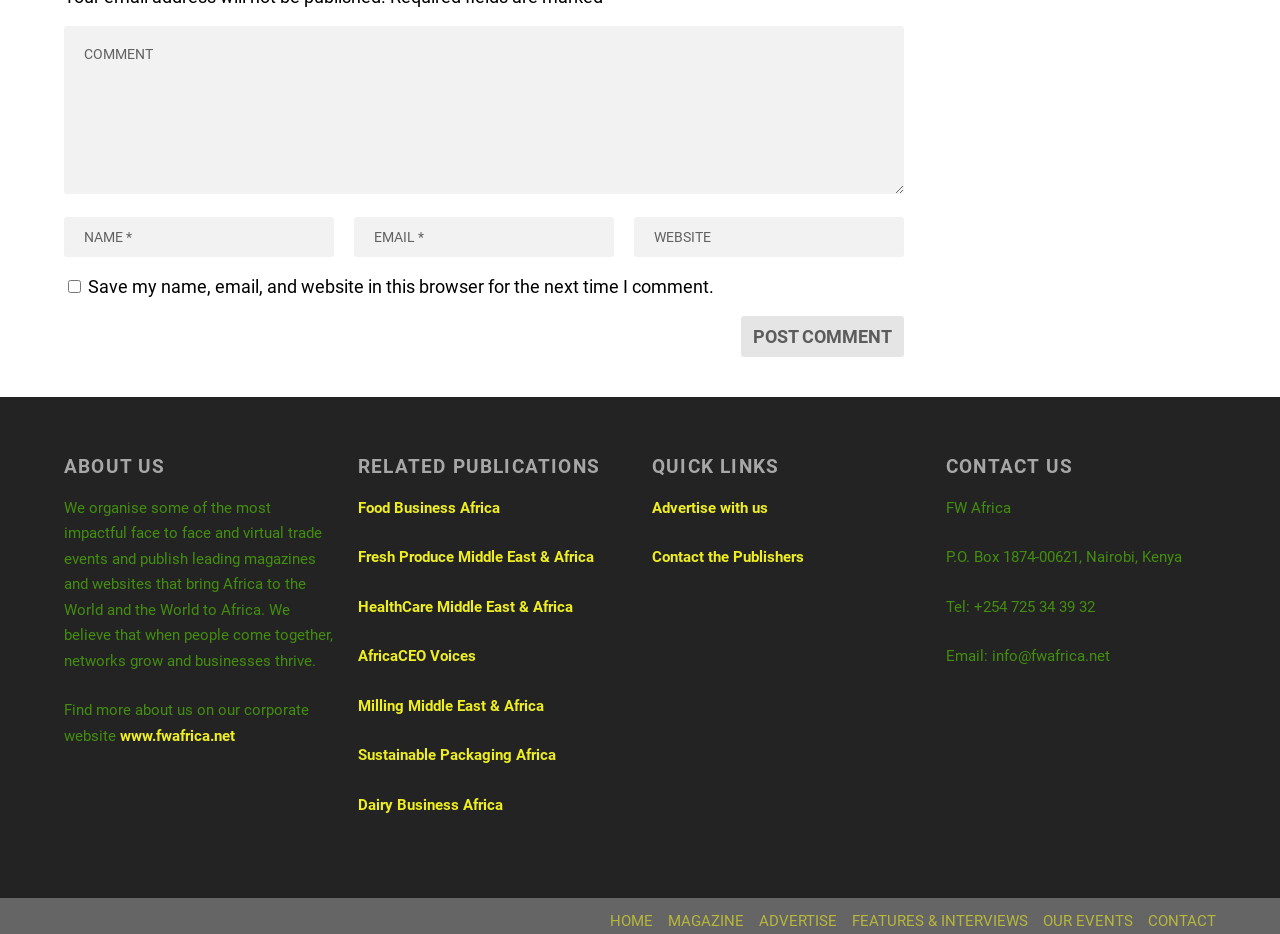Based on the element description "CEO Voices", predict the bounding box coordinates of the UI element.

[0.311, 0.693, 0.372, 0.712]